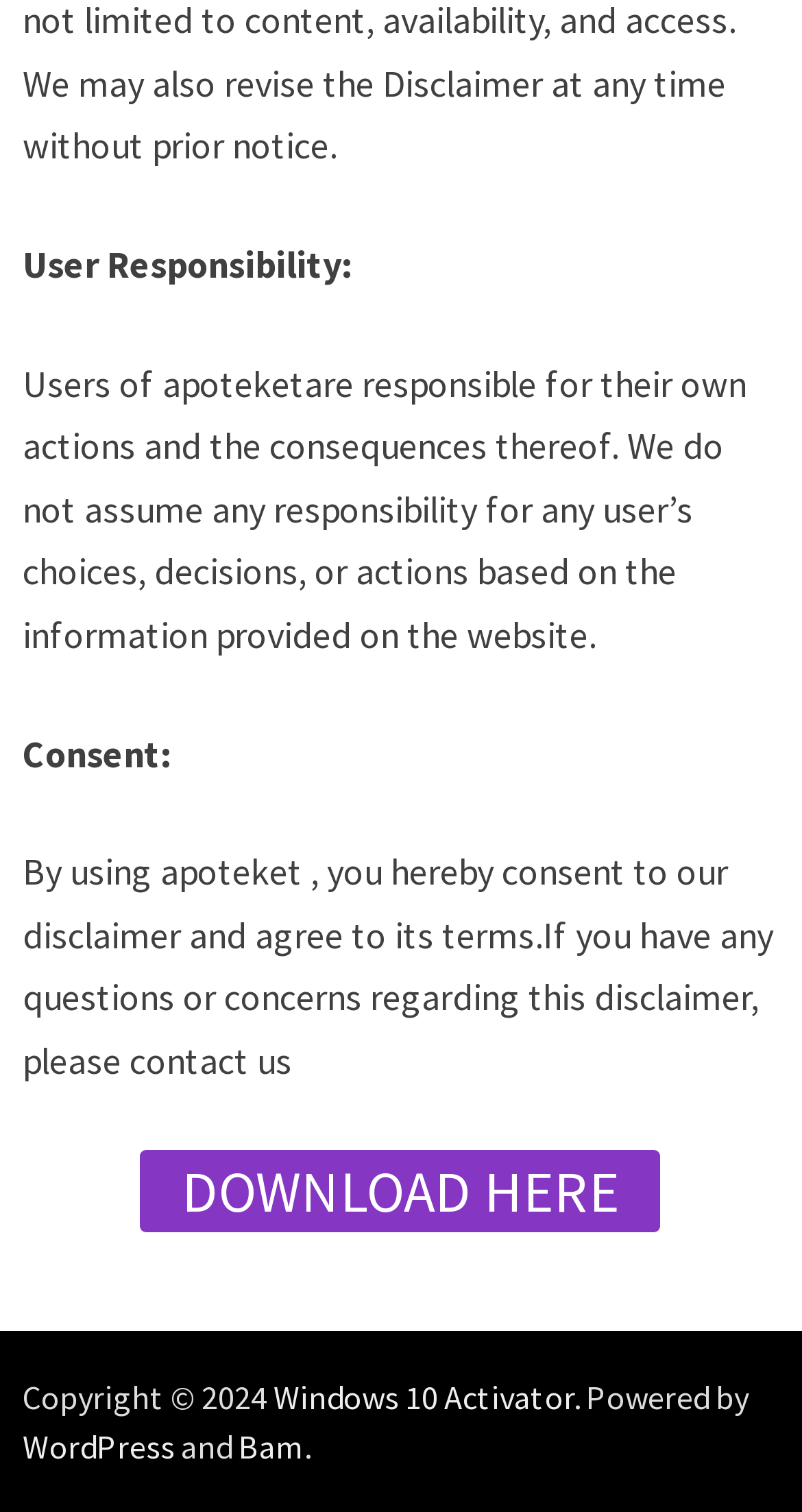Determine the bounding box coordinates of the UI element described below. Use the format (top-left x, top-left y, bottom-right x, bottom-right y) with floating point numbers between 0 and 1: Download Here

[0.176, 0.76, 0.824, 0.814]